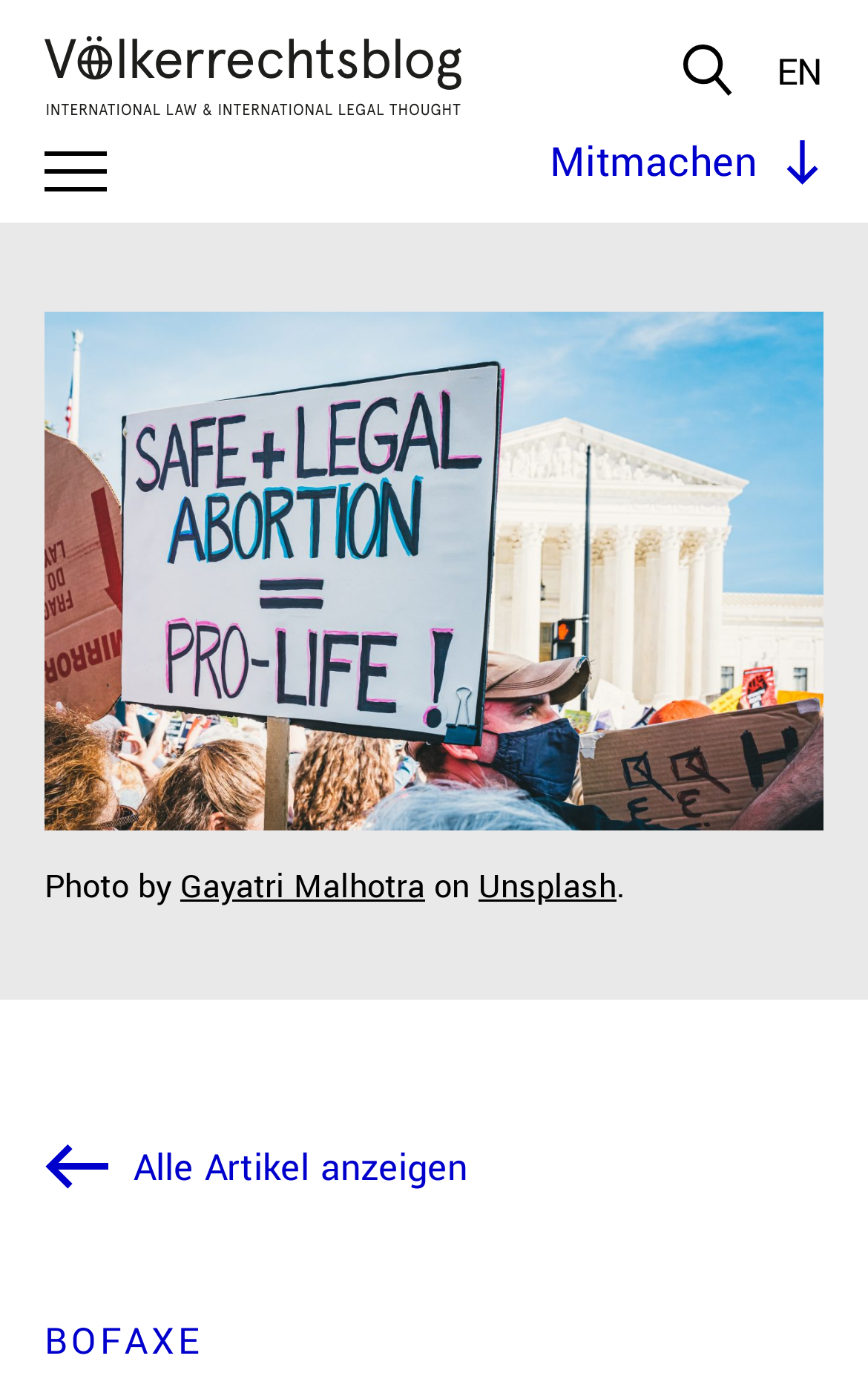Who took the photo?
Can you offer a detailed and complete answer to this question?

The webpage has a photo with a caption 'Photo by Gayatri Malhotra on Unsplash', indicating that the photo was taken by Gayatri Malhotra.